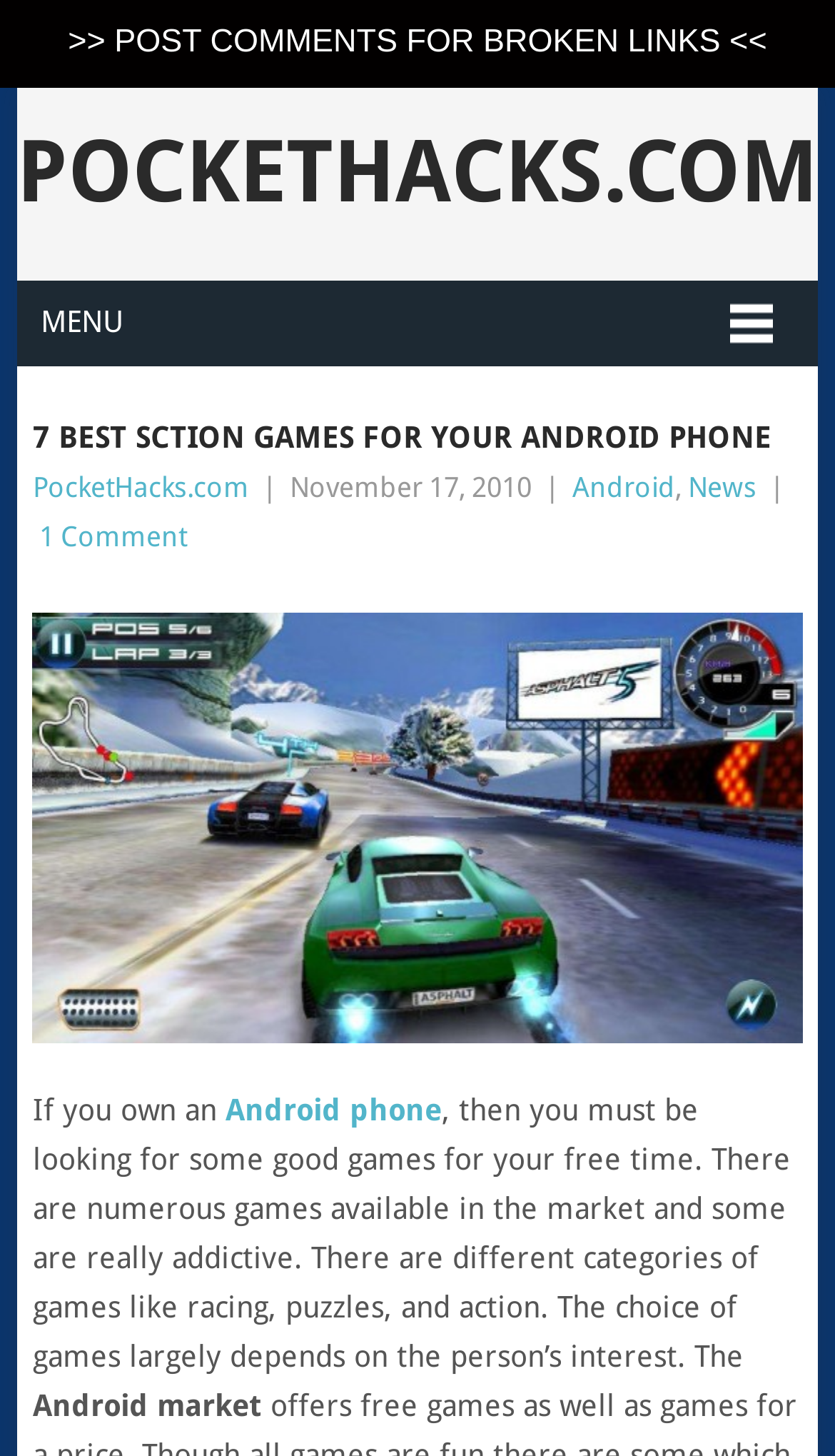Provide a brief response to the question below using a single word or phrase: 
How many categories of games are mentioned?

Three